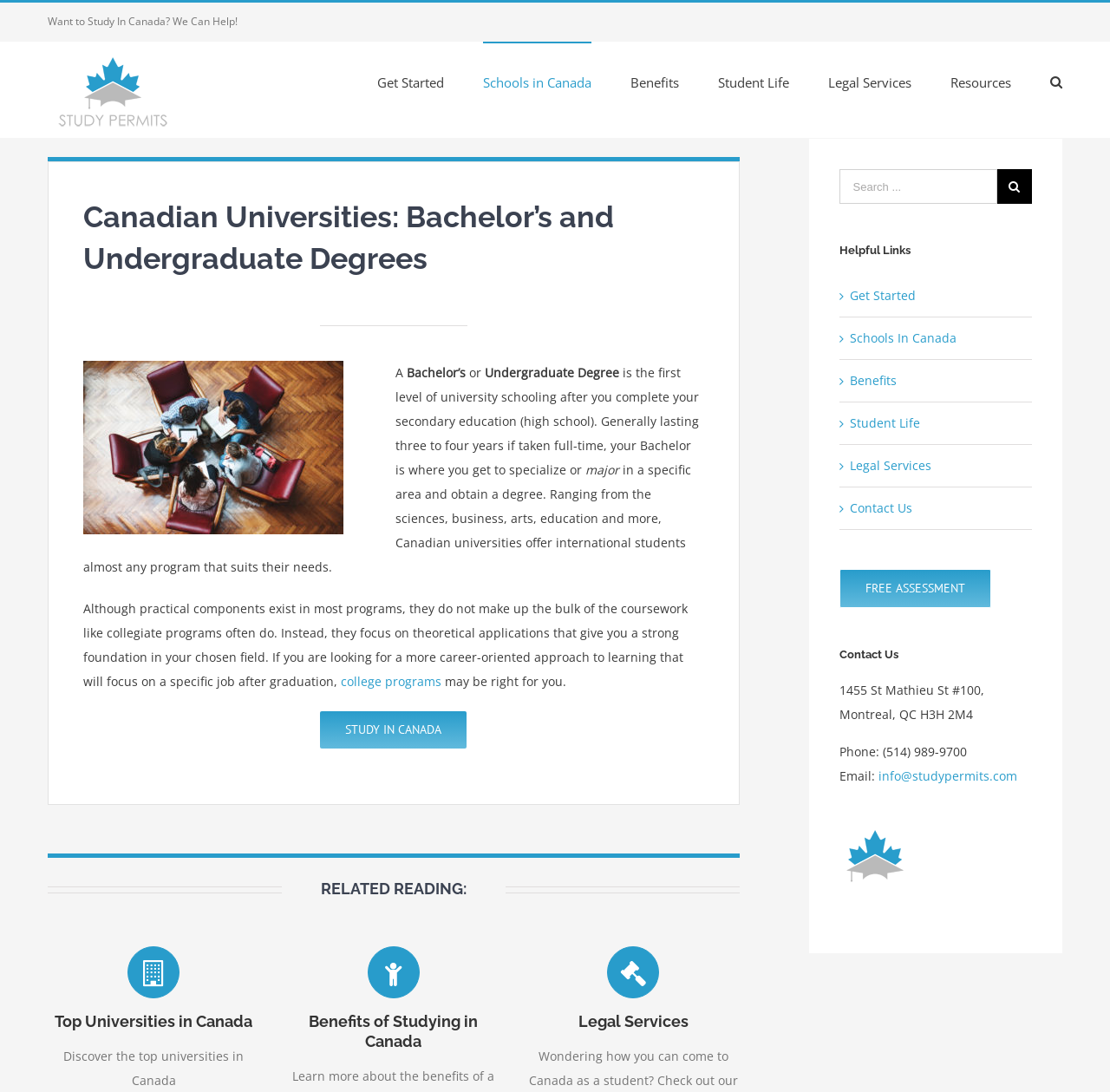Analyze the image and deliver a detailed answer to the question: What is the purpose of the 'FREE ASSESSMENT' link?

The 'FREE ASSESSMENT' link is likely a call-to-action button that offers users a free assessment or evaluation related to studying in Canada. The link is displayed prominently on the webpage, suggesting that it is an important step for users to take.